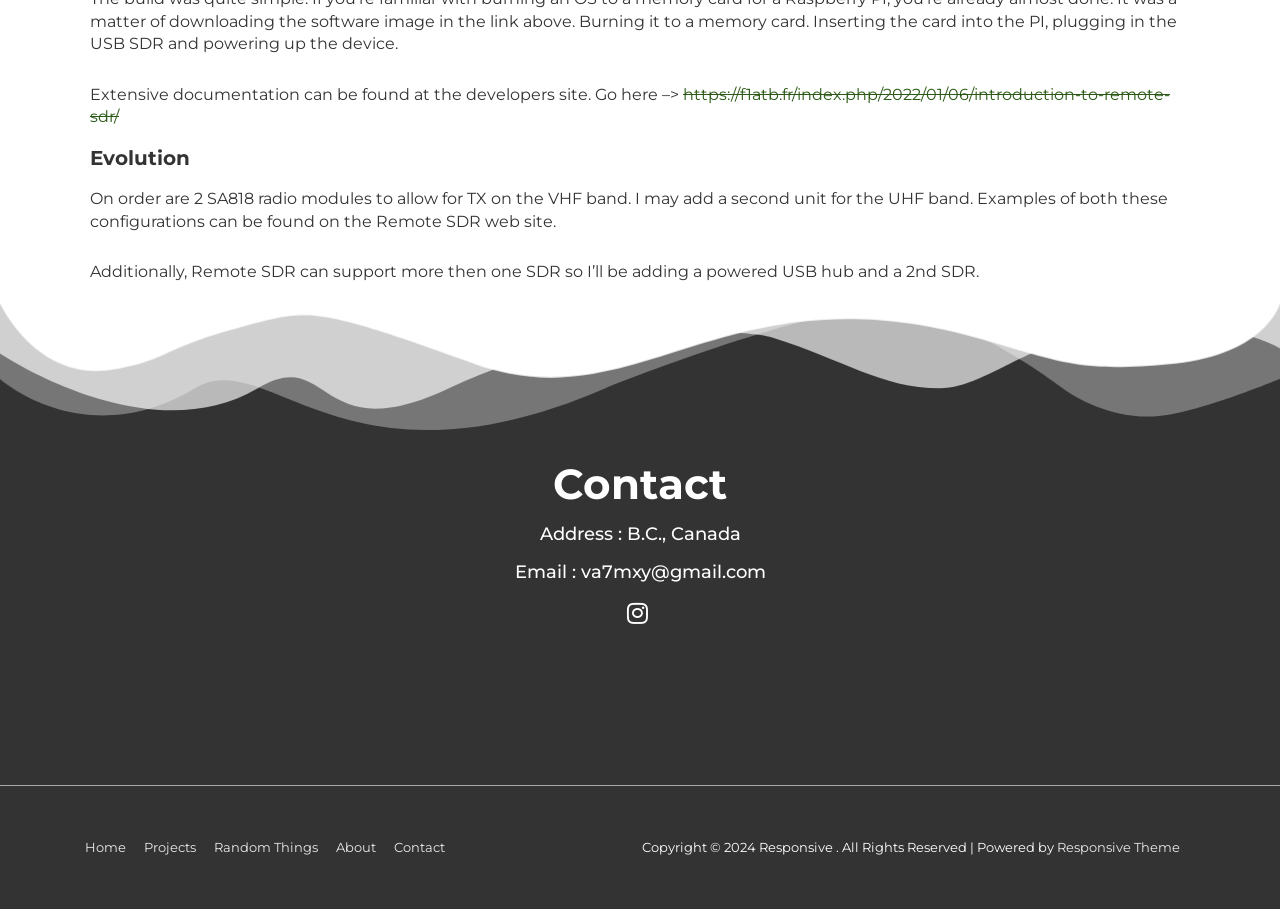Respond to the question with just a single word or phrase: 
What is the year of copyright?

2024